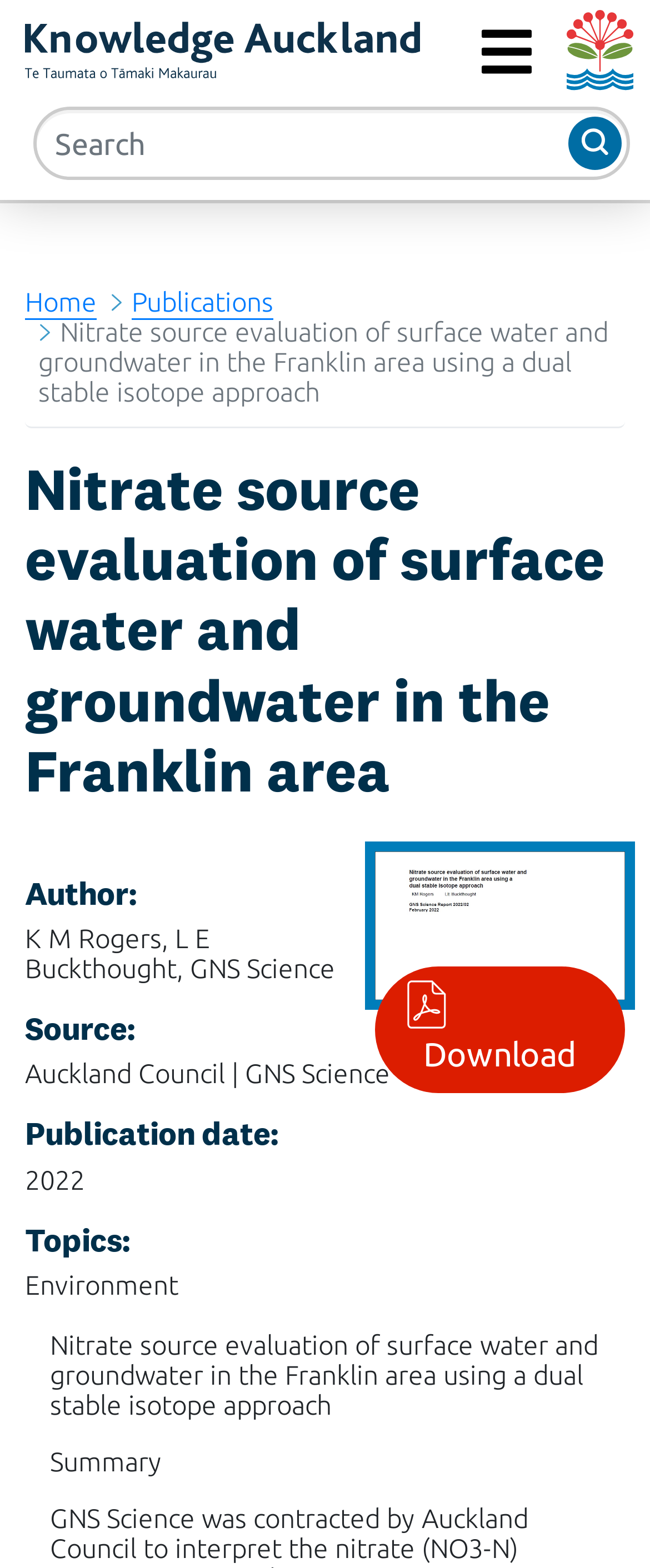What is the name of the organization that published this report?
Using the image as a reference, give a one-word or short phrase answer.

Auckland Council | GNS Science